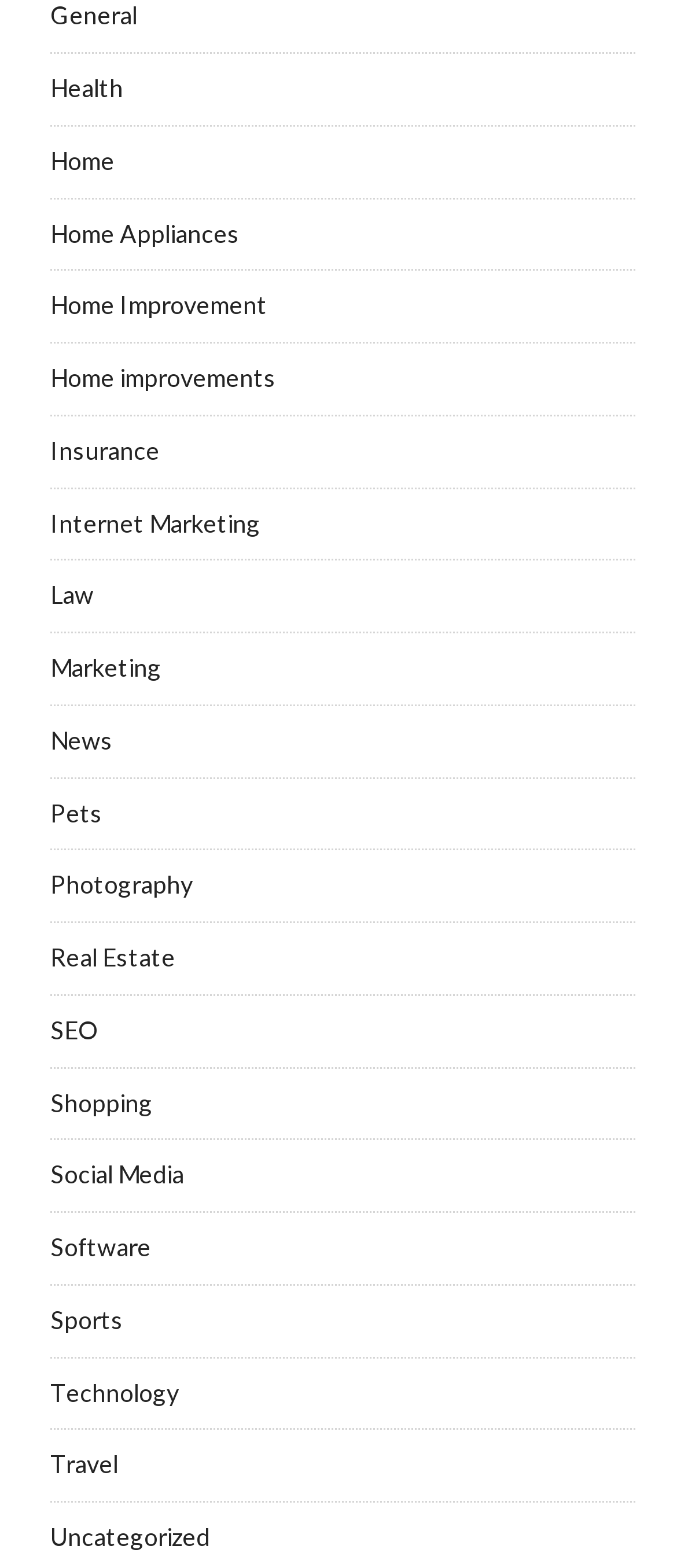Could you provide the bounding box coordinates for the portion of the screen to click to complete this instruction: "Browse Technology"?

[0.074, 0.878, 0.264, 0.897]